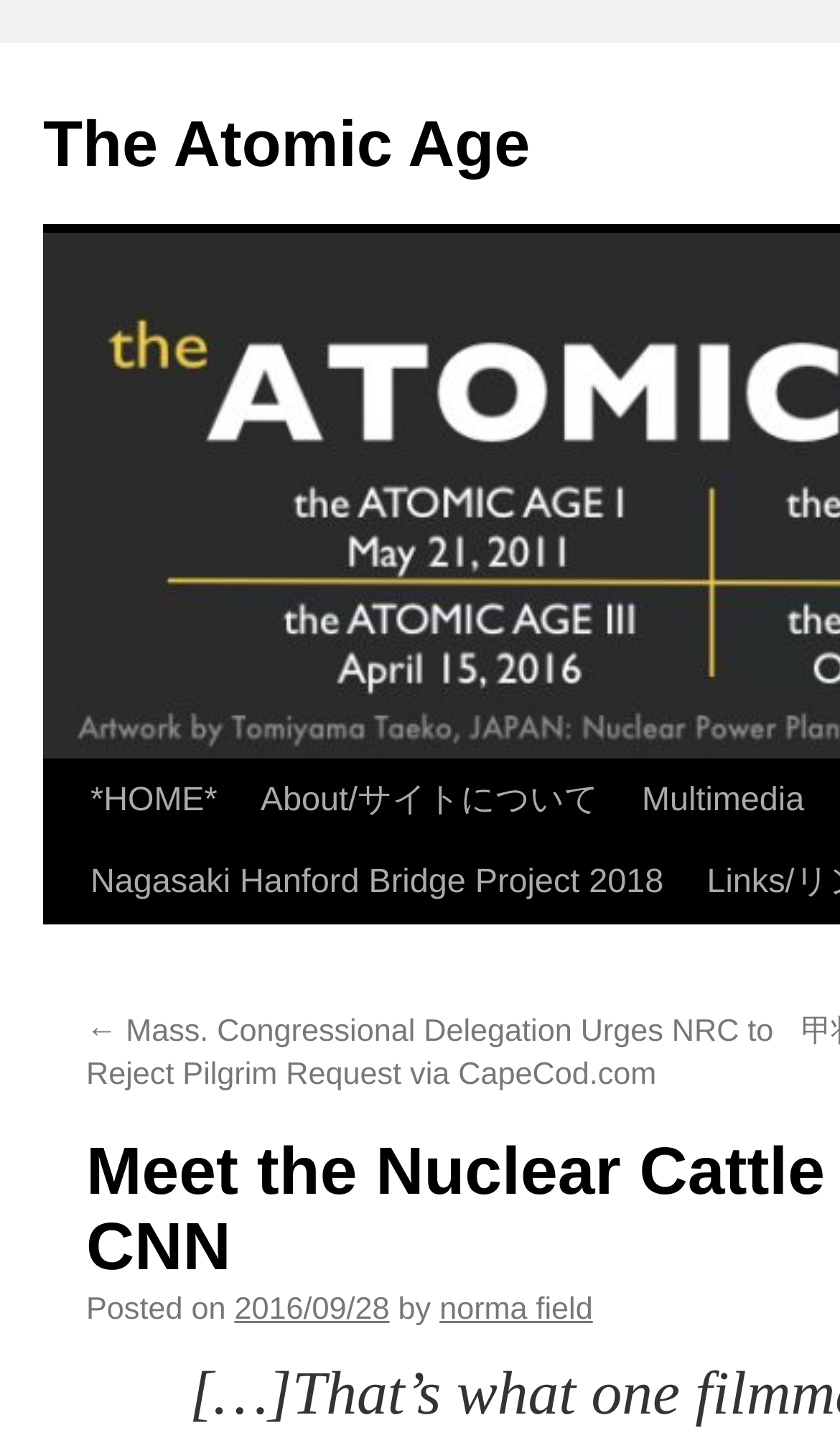Find the bounding box of the UI element described as follows: "norma field".

[0.523, 0.899, 0.706, 0.923]